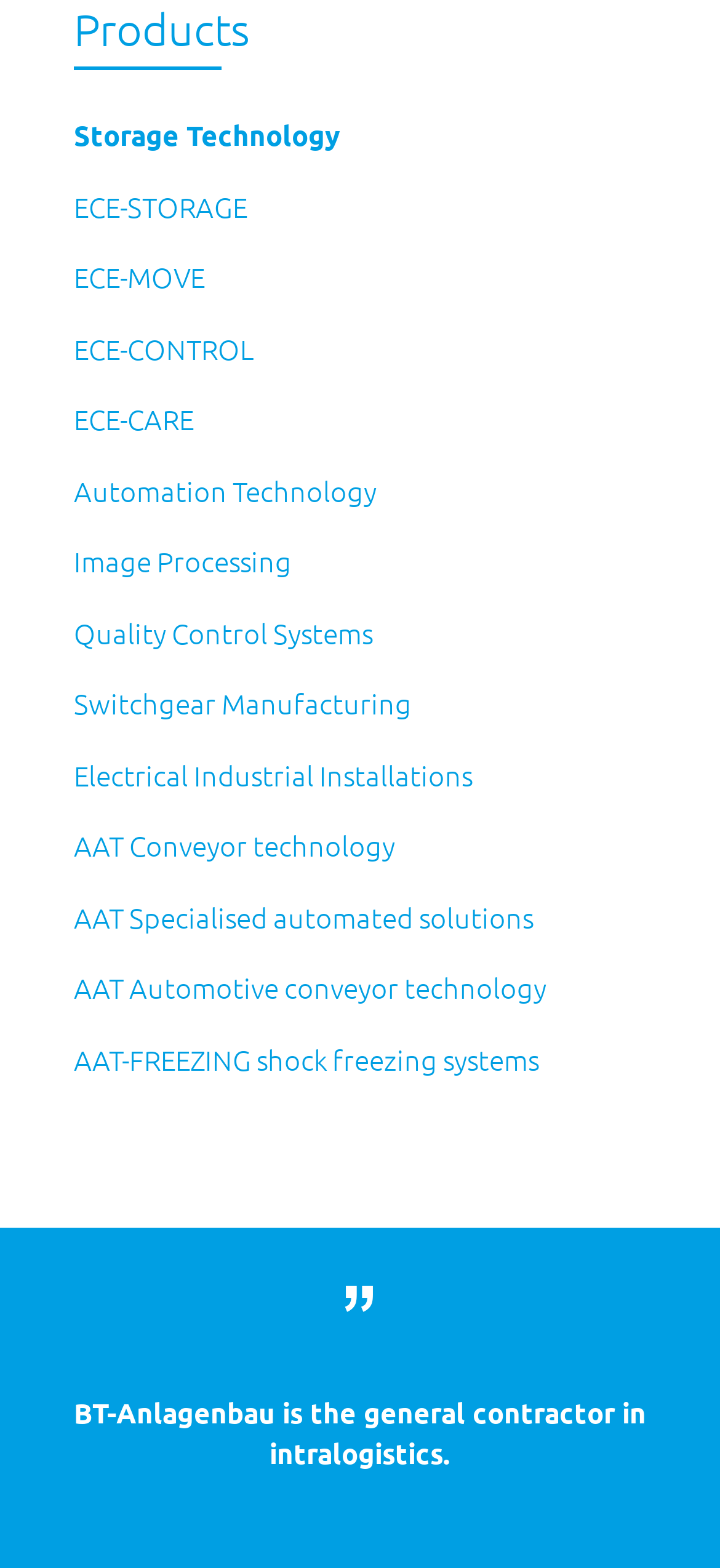Is there an image on the webpage?
Please provide a detailed and thorough answer to the question.

There is a figure element on the webpage, which suggests that there is an image on the webpage. The figure element has a bounding box with coordinates [0.051, 0.816, 0.949, 0.84].